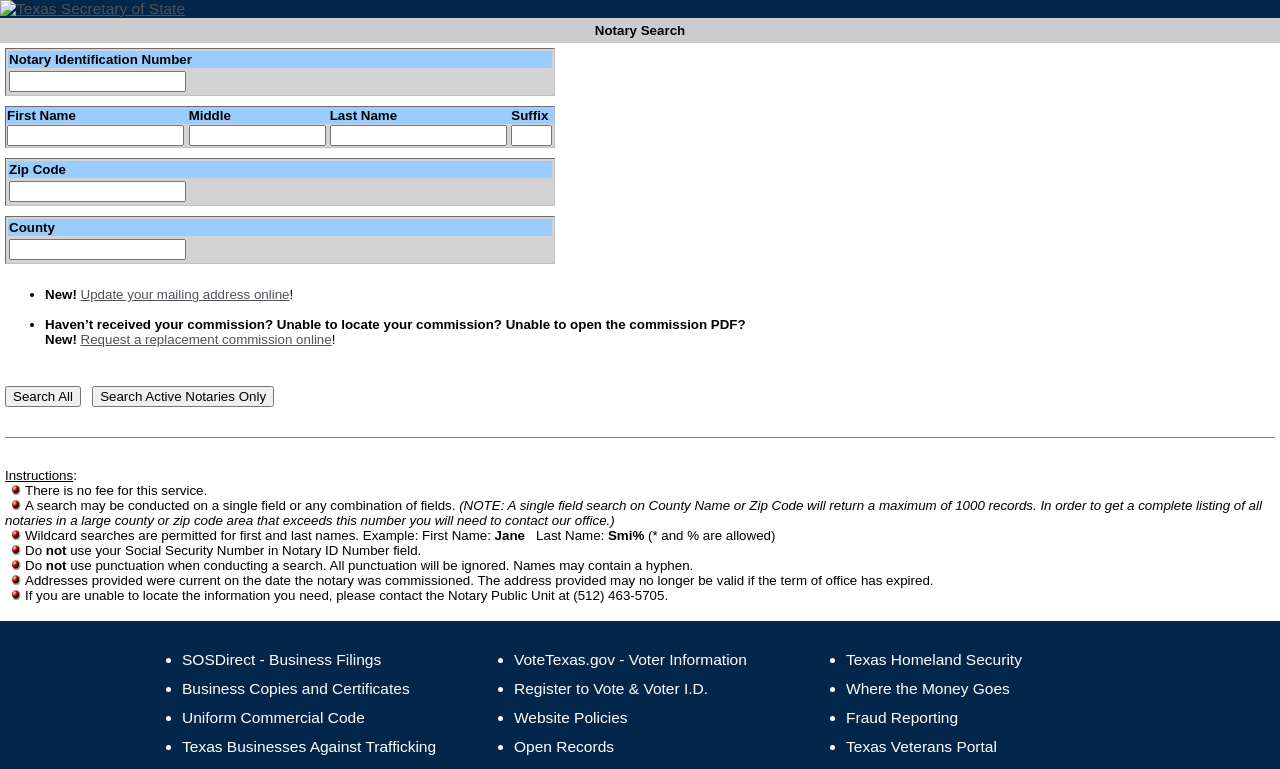Identify the bounding box of the HTML element described here: "Fraud Reporting". Provide the coordinates as four float numbers between 0 and 1: [left, top, right, bottom].

[0.661, 0.922, 0.749, 0.944]